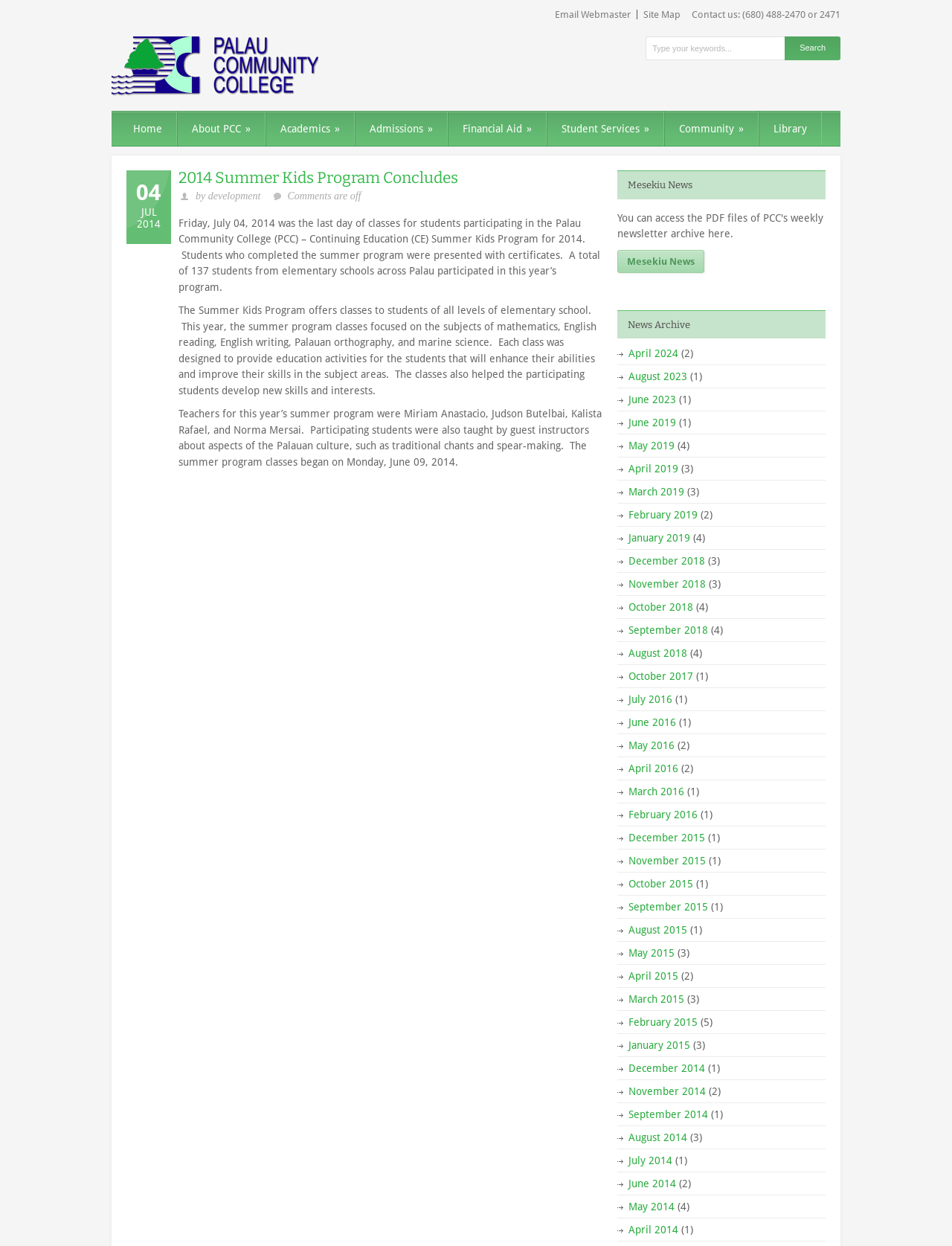Please specify the coordinates of the bounding box for the element that should be clicked to carry out this instruction: "Go to Home". The coordinates must be four float numbers between 0 and 1, formatted as [left, top, right, bottom].

[0.125, 0.09, 0.186, 0.117]